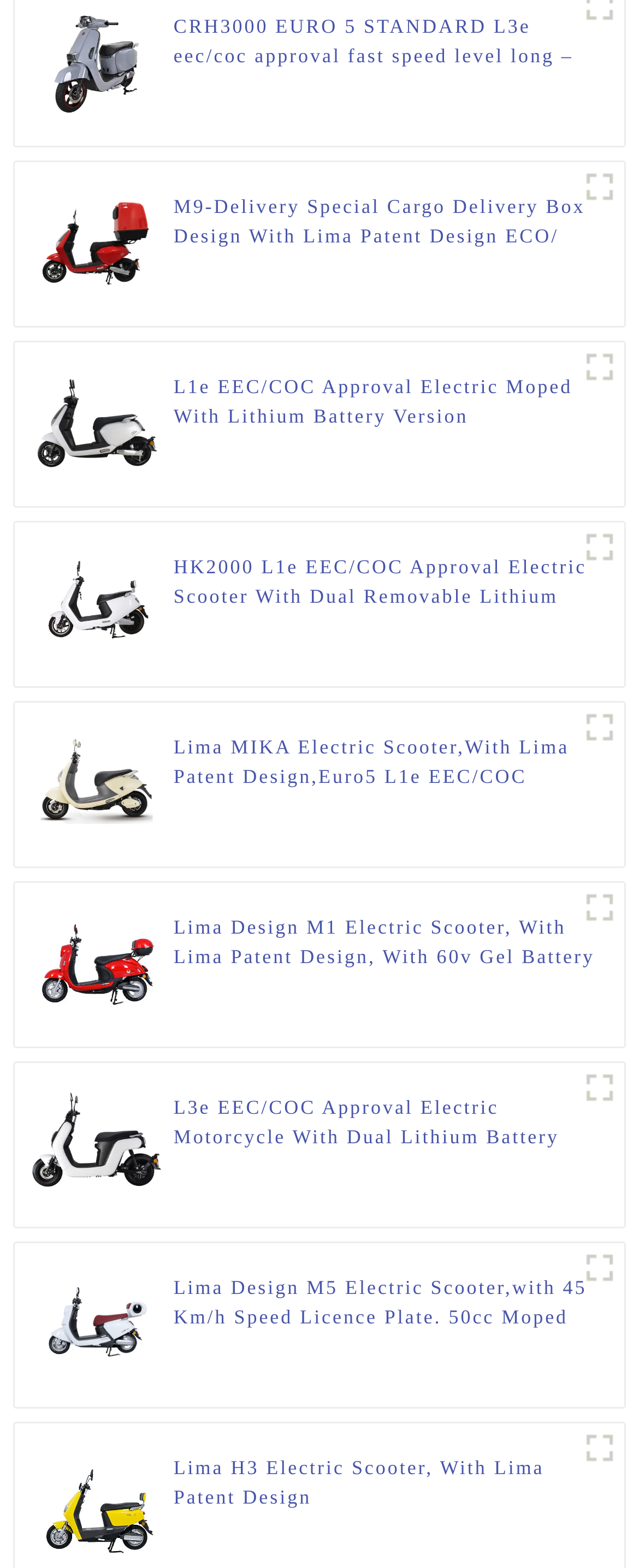Find and indicate the bounding box coordinates of the region you should select to follow the given instruction: "View L1e EEC/COC Approval Electric Moped With Lithium Battery Version".

[0.272, 0.237, 0.952, 0.274]